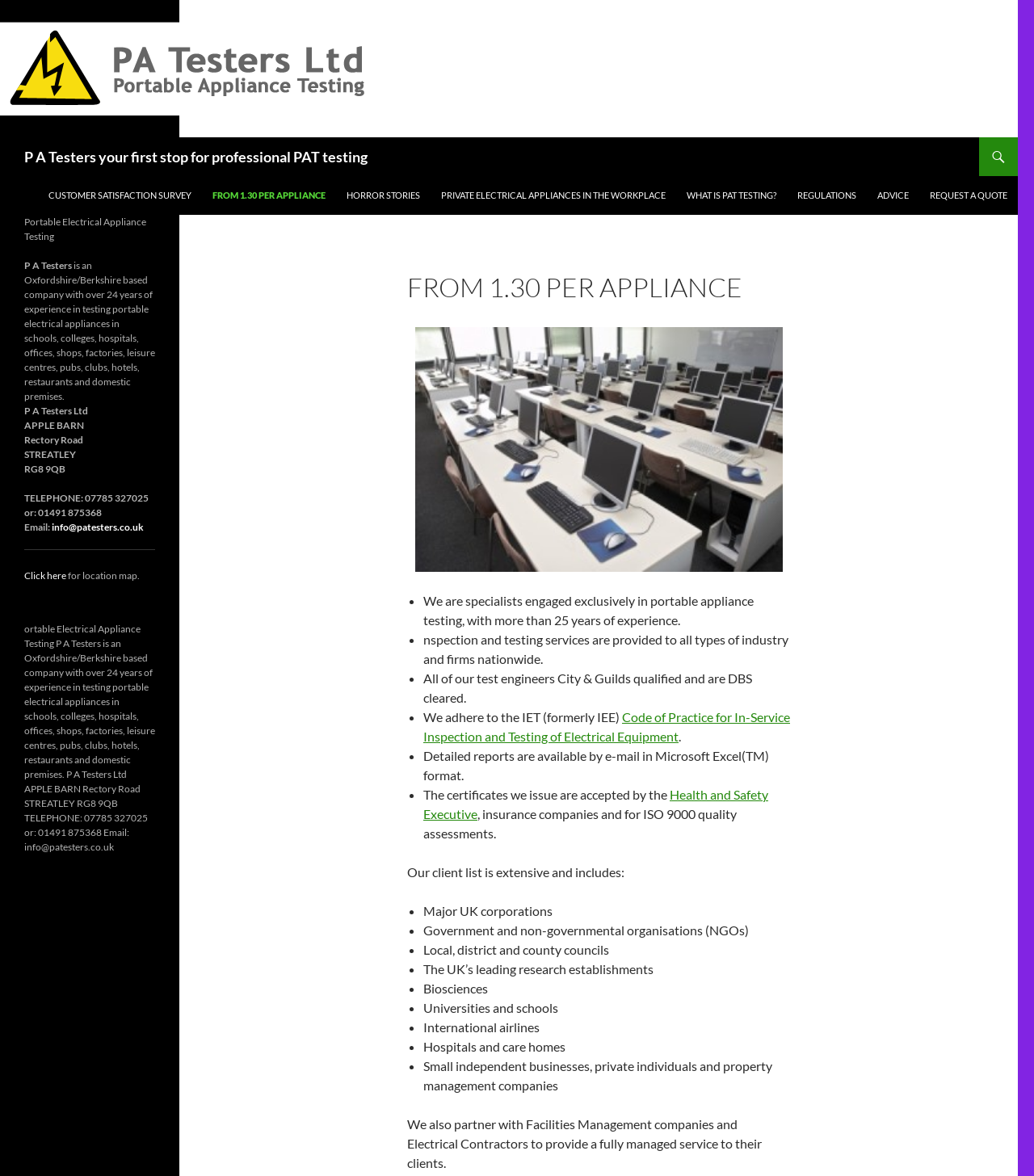Locate and extract the headline of this webpage.

P A Testers your first stop for professional PAT testing